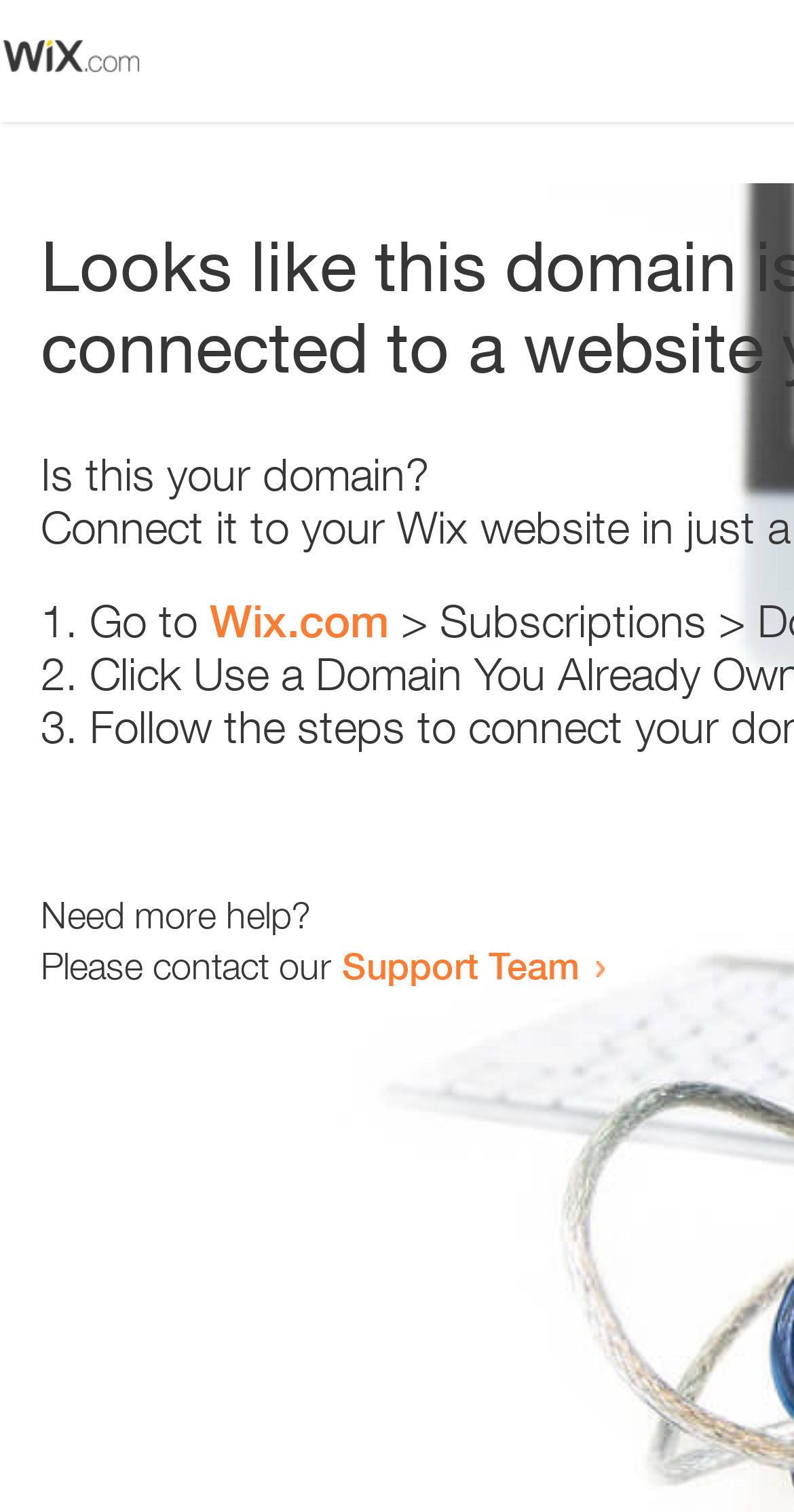Provide a comprehensive caption for the webpage.

The webpage appears to be an error page, with a small image at the top left corner. Below the image, there is a question "Is this your domain?" in a prominent position. 

To the right of the question, there is a numbered list with three items. The first item starts with "1." and suggests going to "Wix.com". The second item starts with "2." and the third item starts with "3.", but their contents are not specified. 

Further down the page, there is a message "Need more help?" followed by a sentence "Please contact our Support Team" with a link to the Support Team.